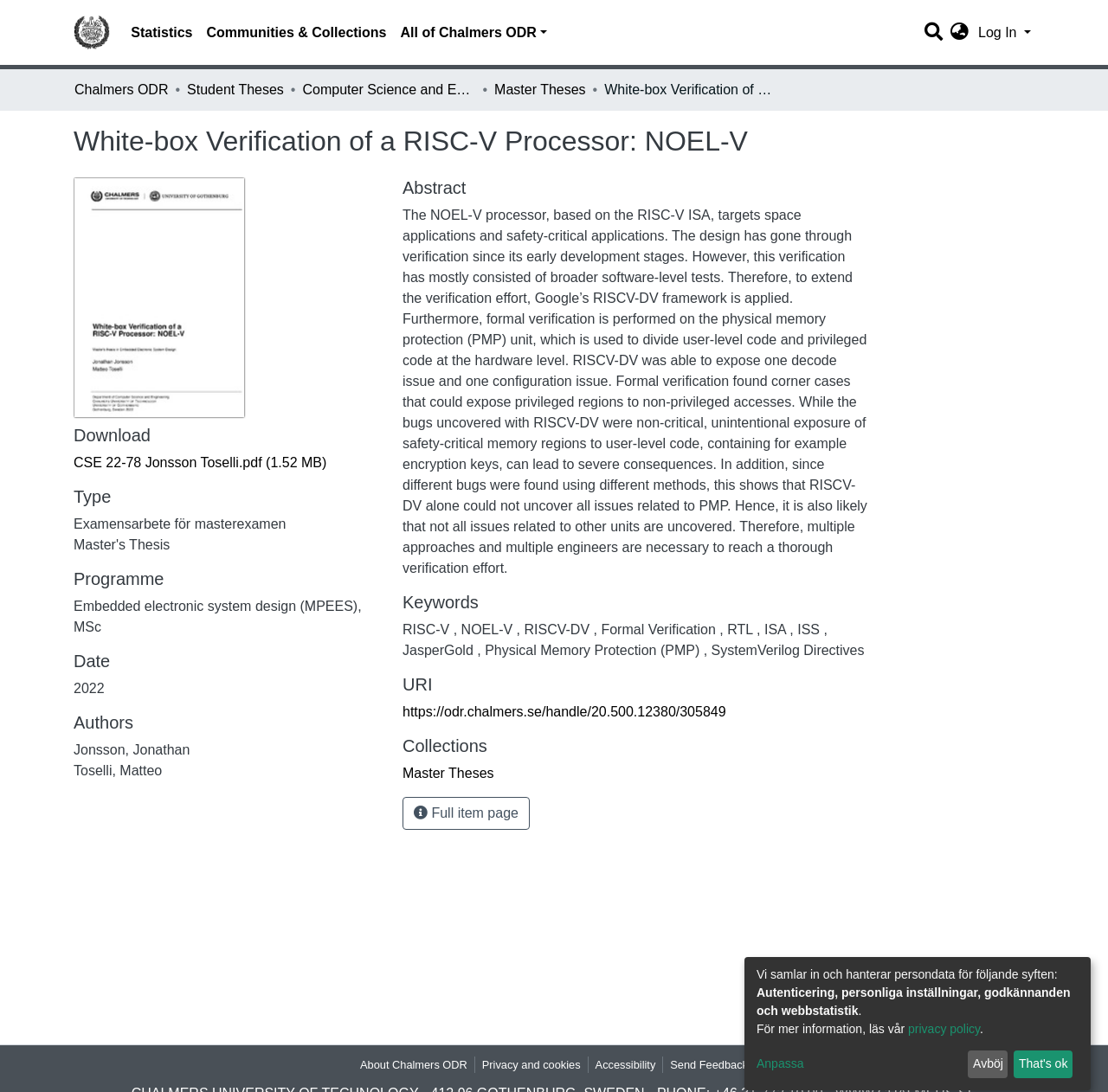Could you specify the bounding box coordinates for the clickable section to complete the following instruction: "Log in to the system"?

[0.88, 0.023, 0.934, 0.036]